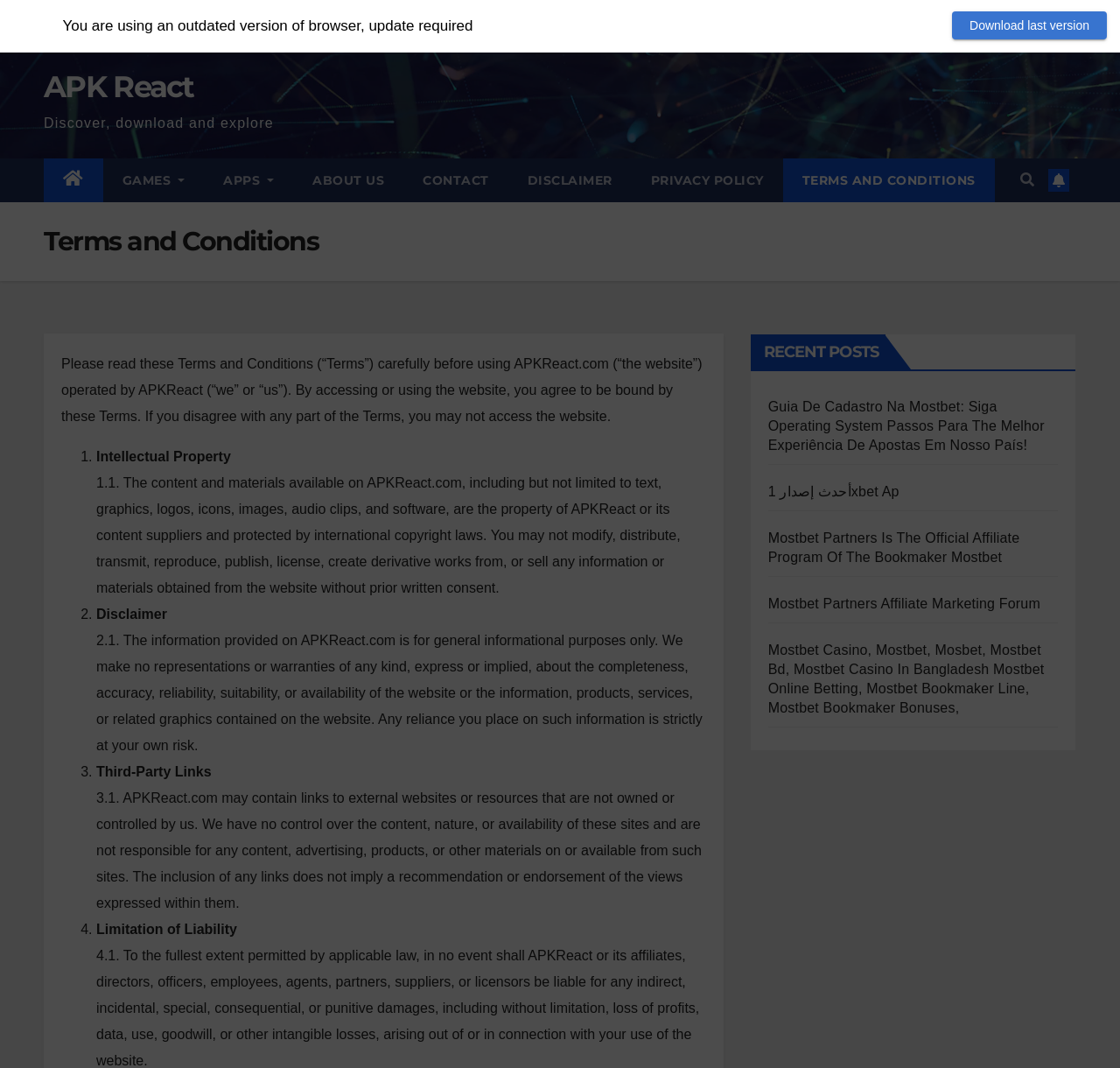Extract the main title from the webpage and generate its text.

Terms and Conditions